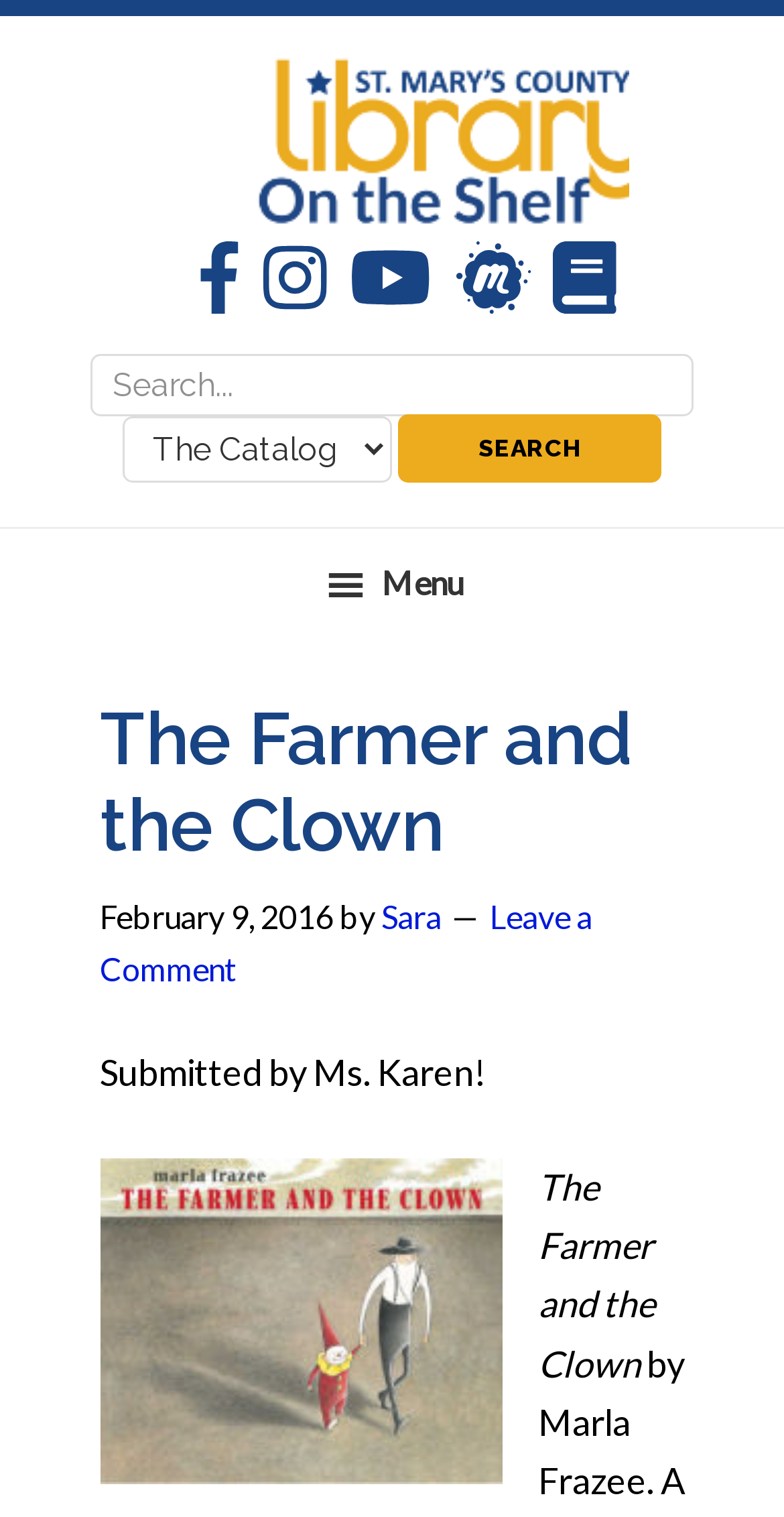What is the title of the blog post?
Answer the question with as much detail as you can, using the image as a reference.

I found the title of the blog post by looking at the header section of the webpage, where it is displayed prominently.